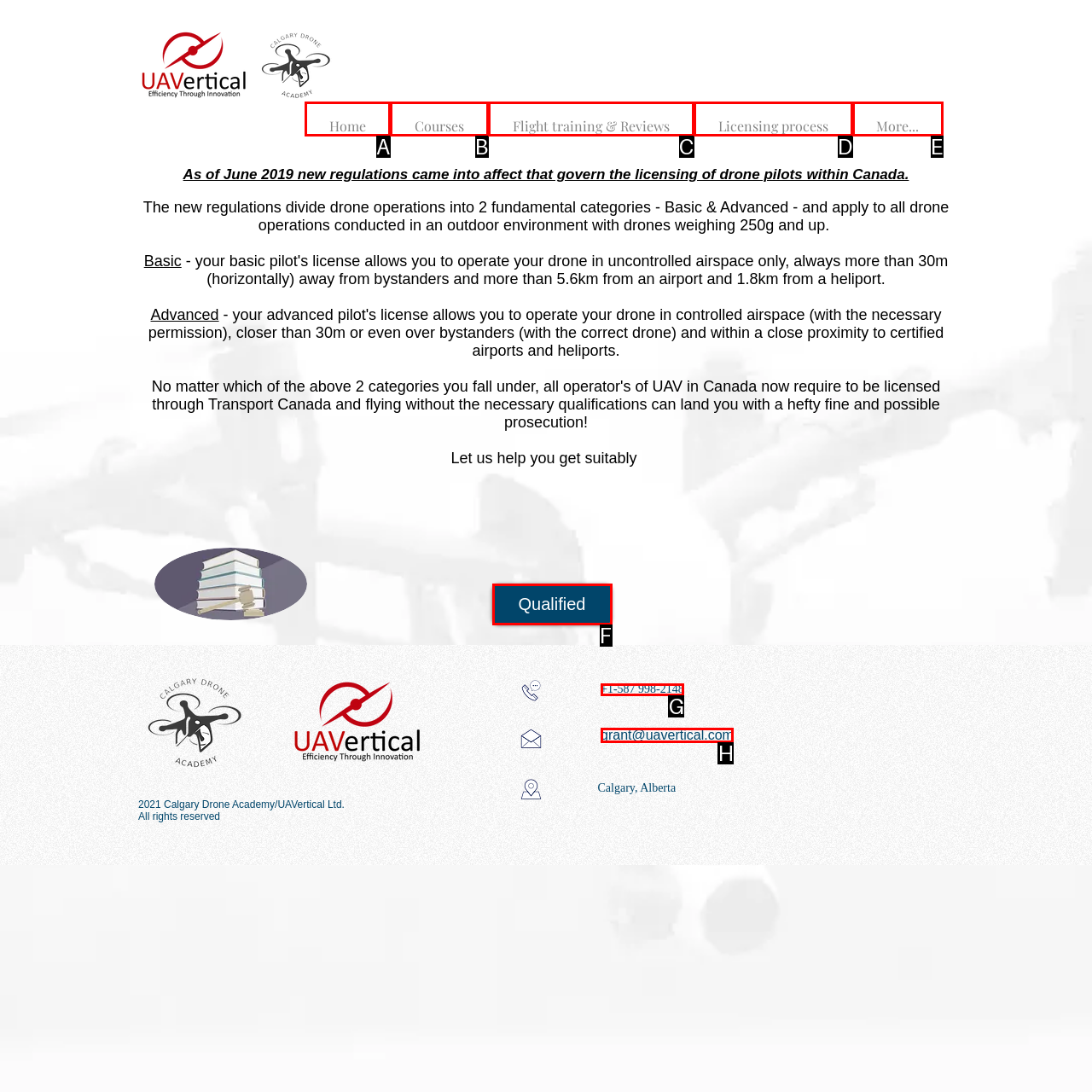Pick the option that corresponds to: Flight training & Reviews
Provide the letter of the correct choice.

C